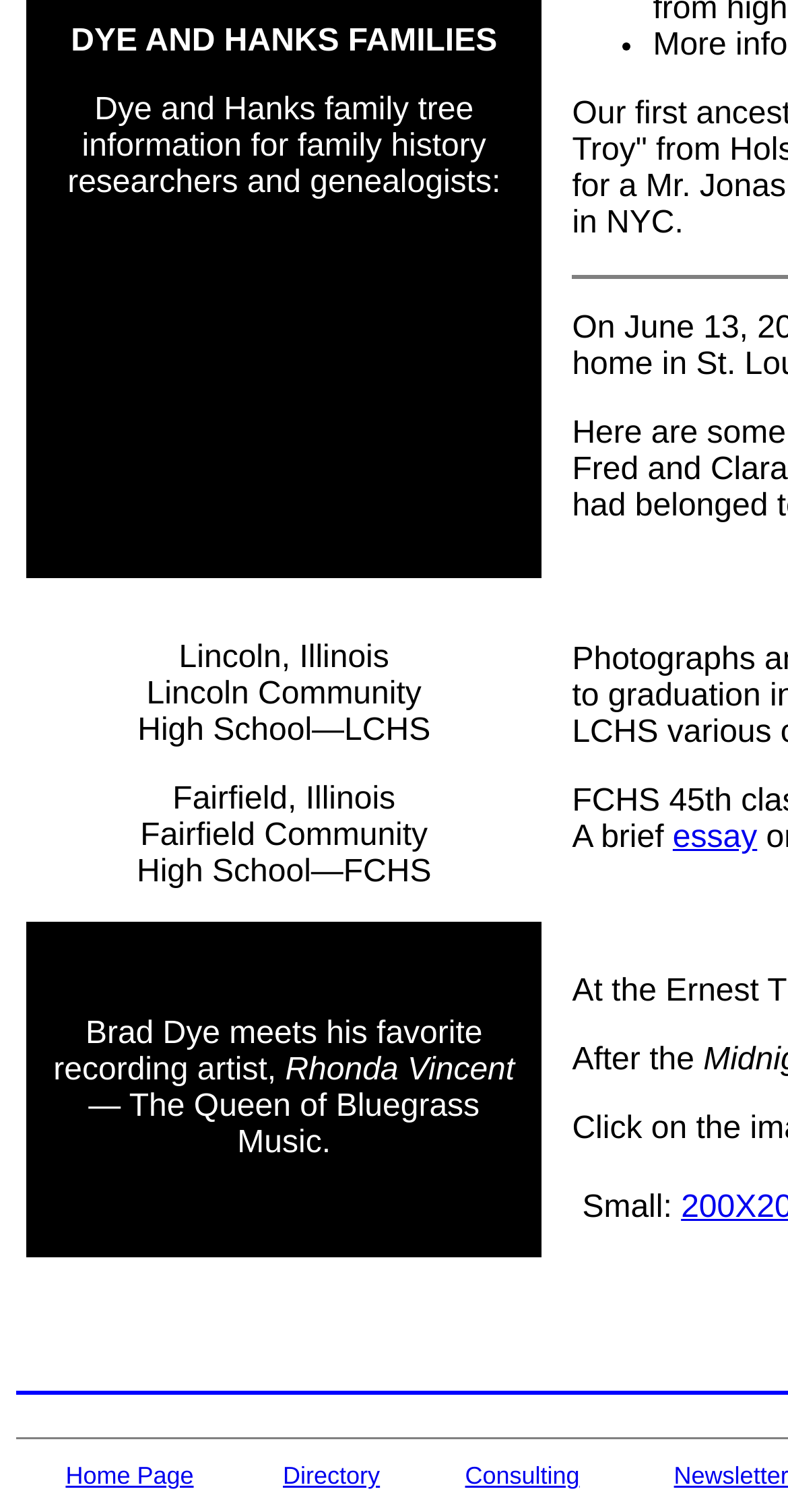Identify the bounding box of the HTML element described here: "Consulting". Provide the coordinates as four float numbers between 0 and 1: [left, top, right, bottom].

[0.59, 0.967, 0.736, 0.986]